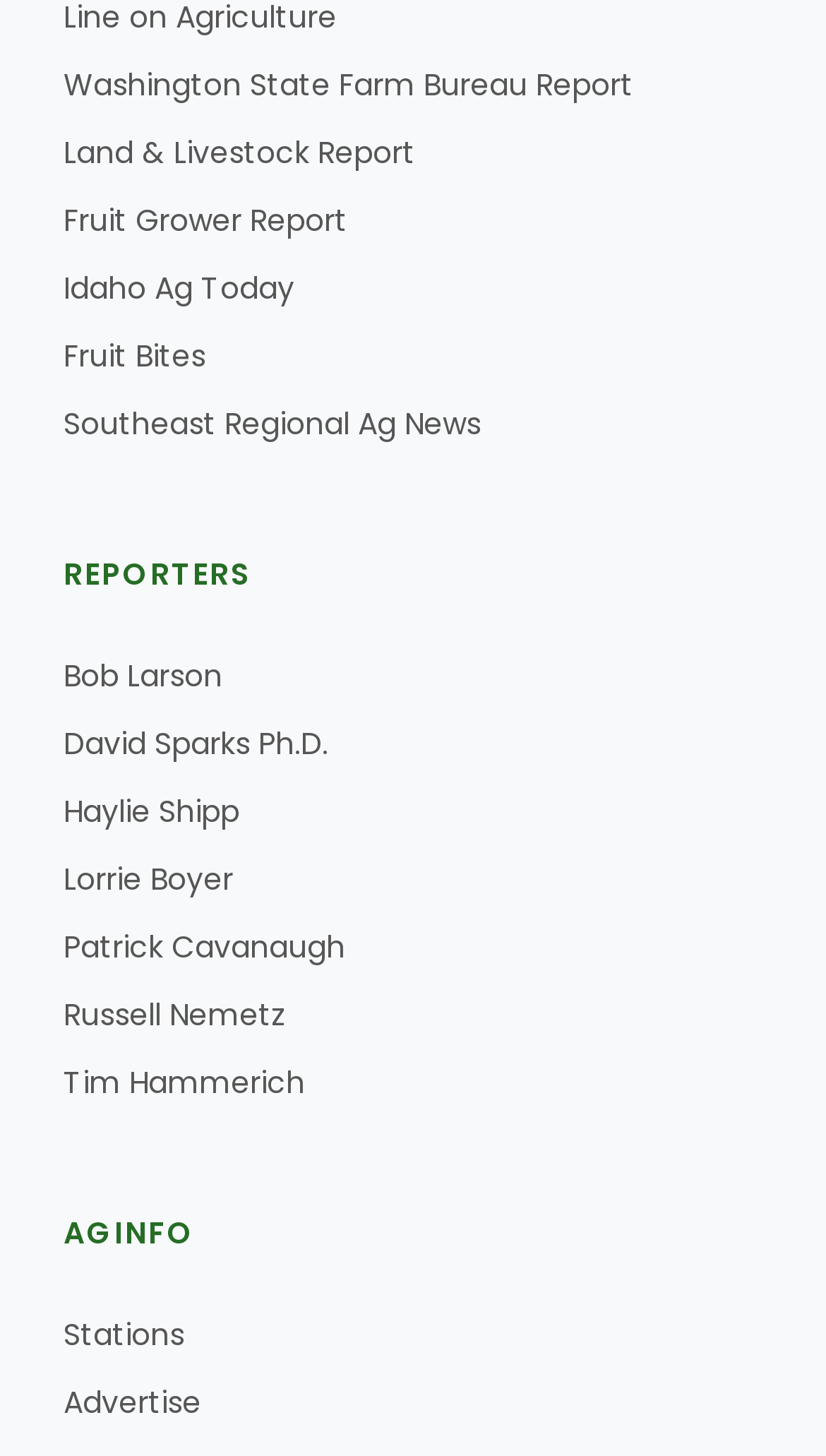Locate the bounding box coordinates of the element's region that should be clicked to carry out the following instruction: "Learn about Degree programme". The coordinates need to be four float numbers between 0 and 1, i.e., [left, top, right, bottom].

None